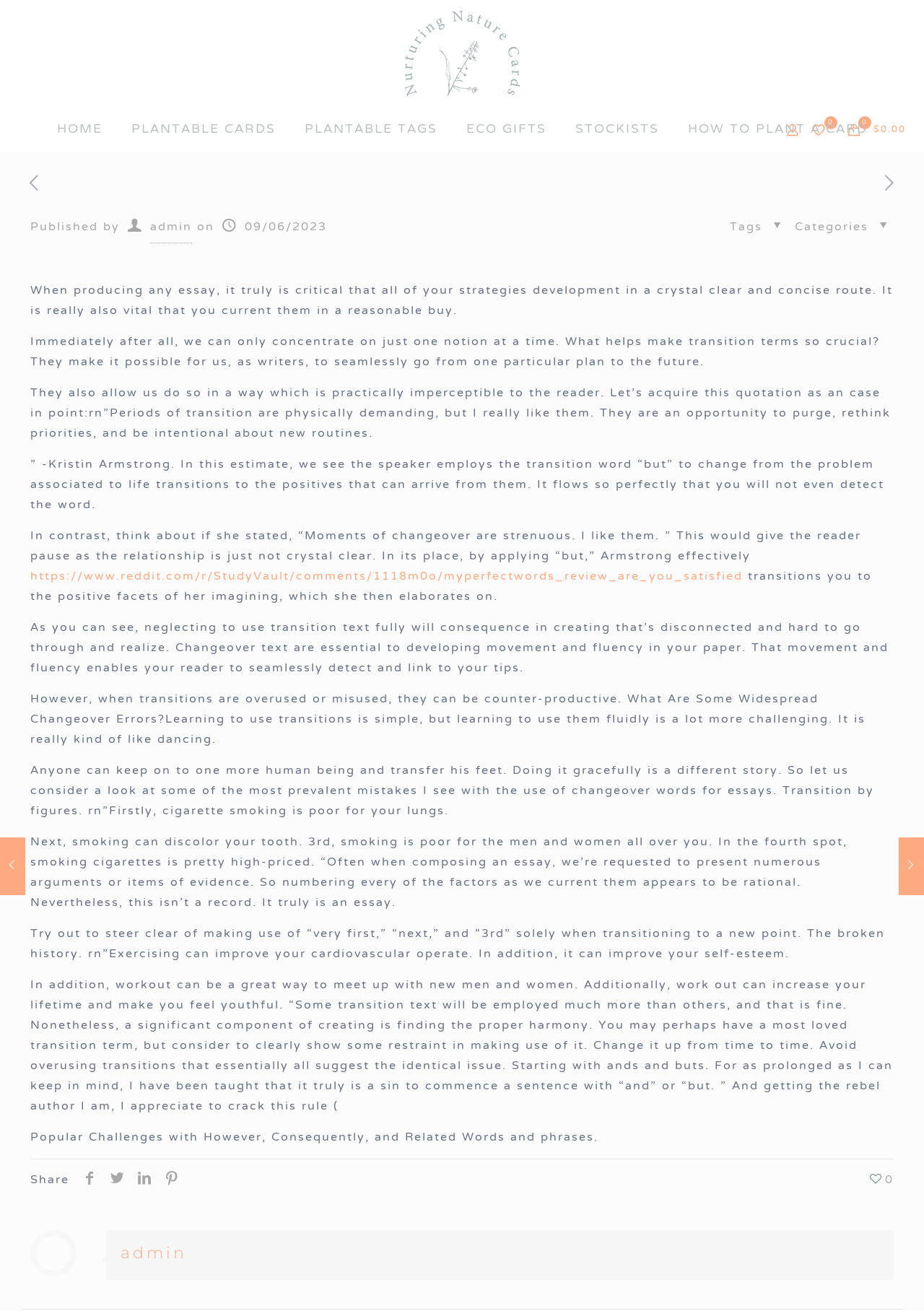Find and specify the bounding box coordinates that correspond to the clickable region for the instruction: "Click the 'next post' link".

[0.949, 0.133, 0.977, 0.15]